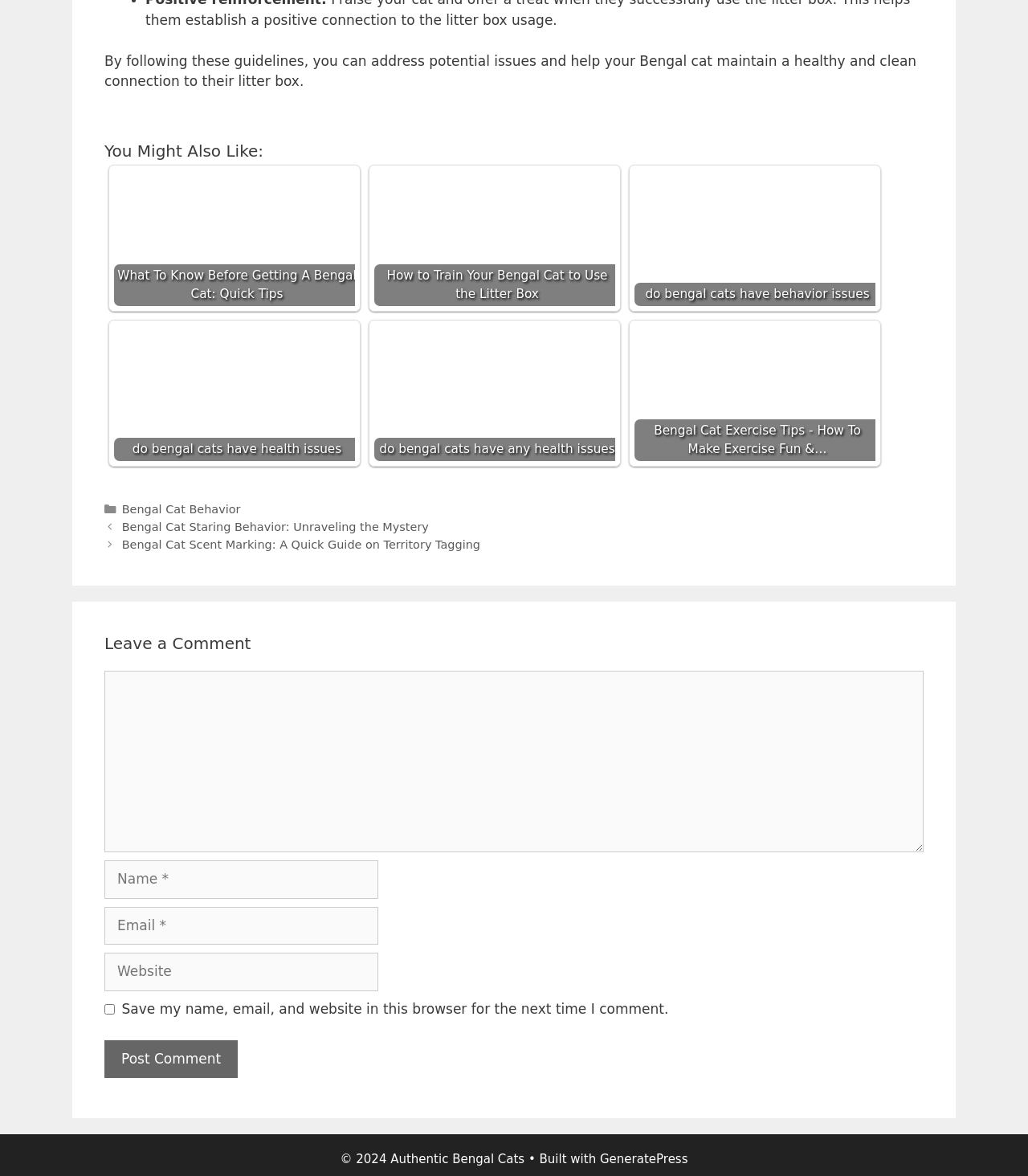How many text input fields are in the comment section?
Can you give a detailed and elaborate answer to the question?

The comment section has three text input fields: one for the comment itself, one for the name, and one for the email. There is also an optional field for the website.